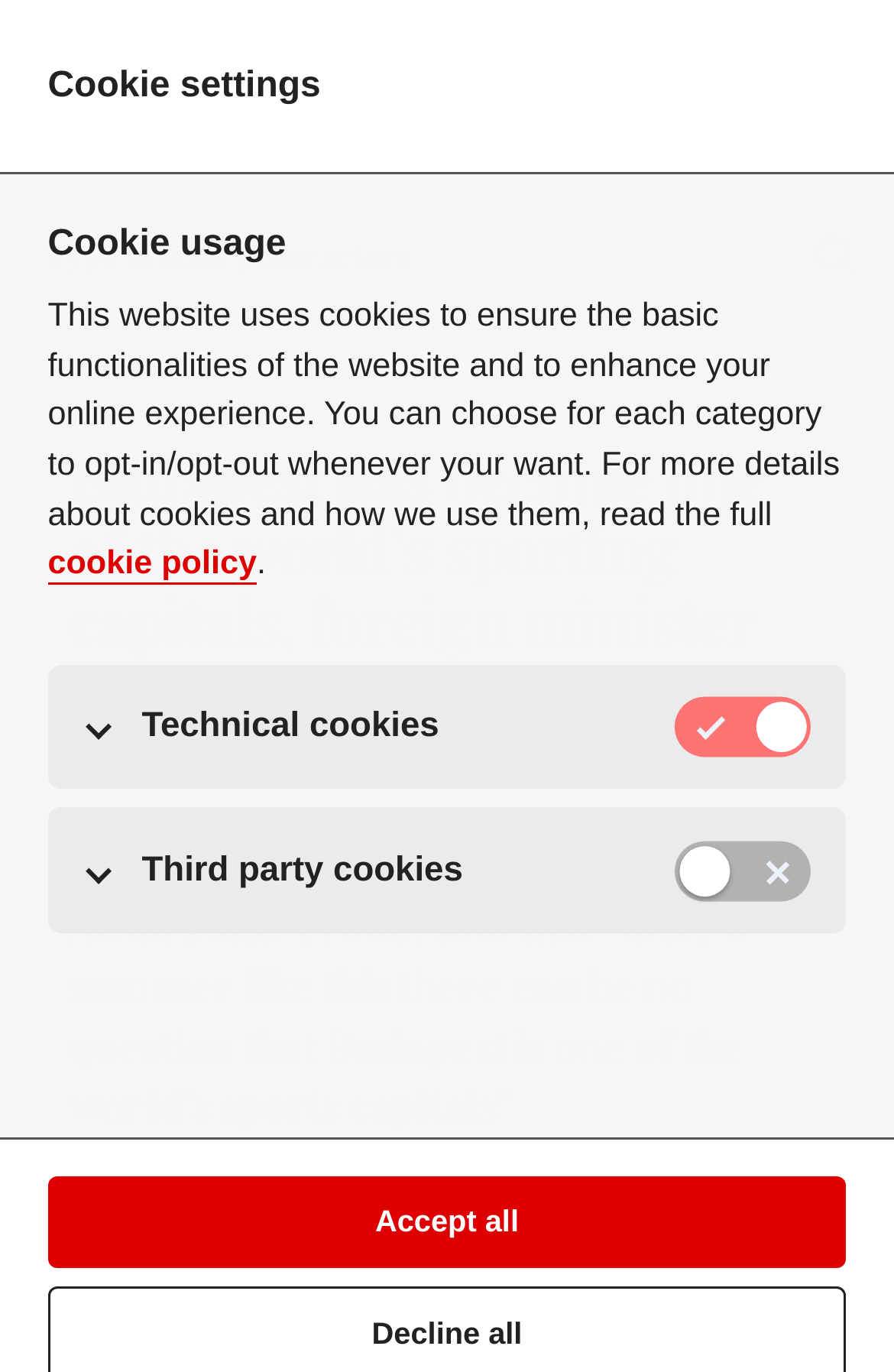Use a single word or phrase to respond to the question:
How many links are there at the bottom of the webpage?

4